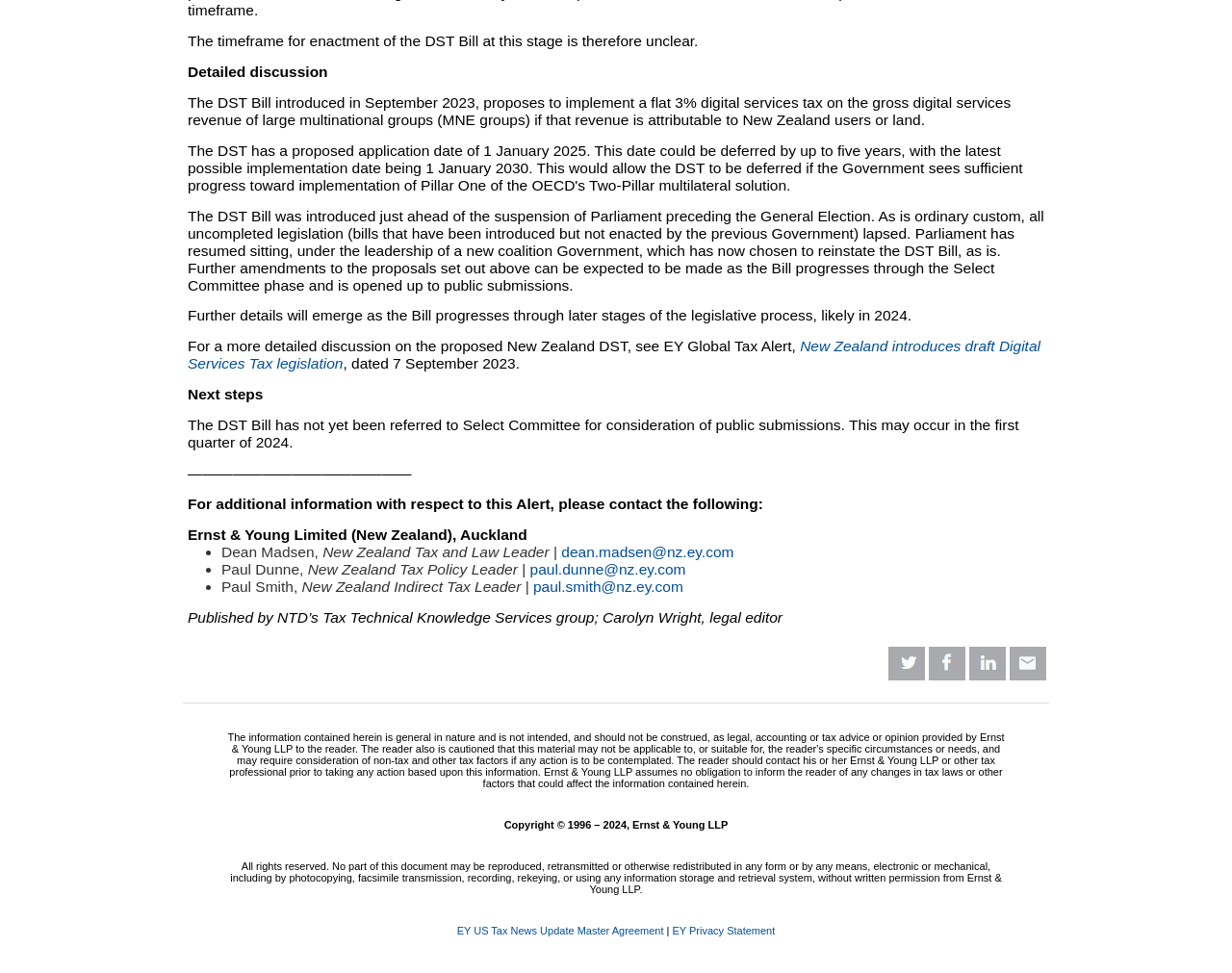Provide the bounding box coordinates for the UI element that is described by this text: "paul.smith@nz.ey.com". The coordinates should be in the form of four float numbers between 0 and 1: [left, top, right, bottom].

[0.433, 0.595, 0.555, 0.611]